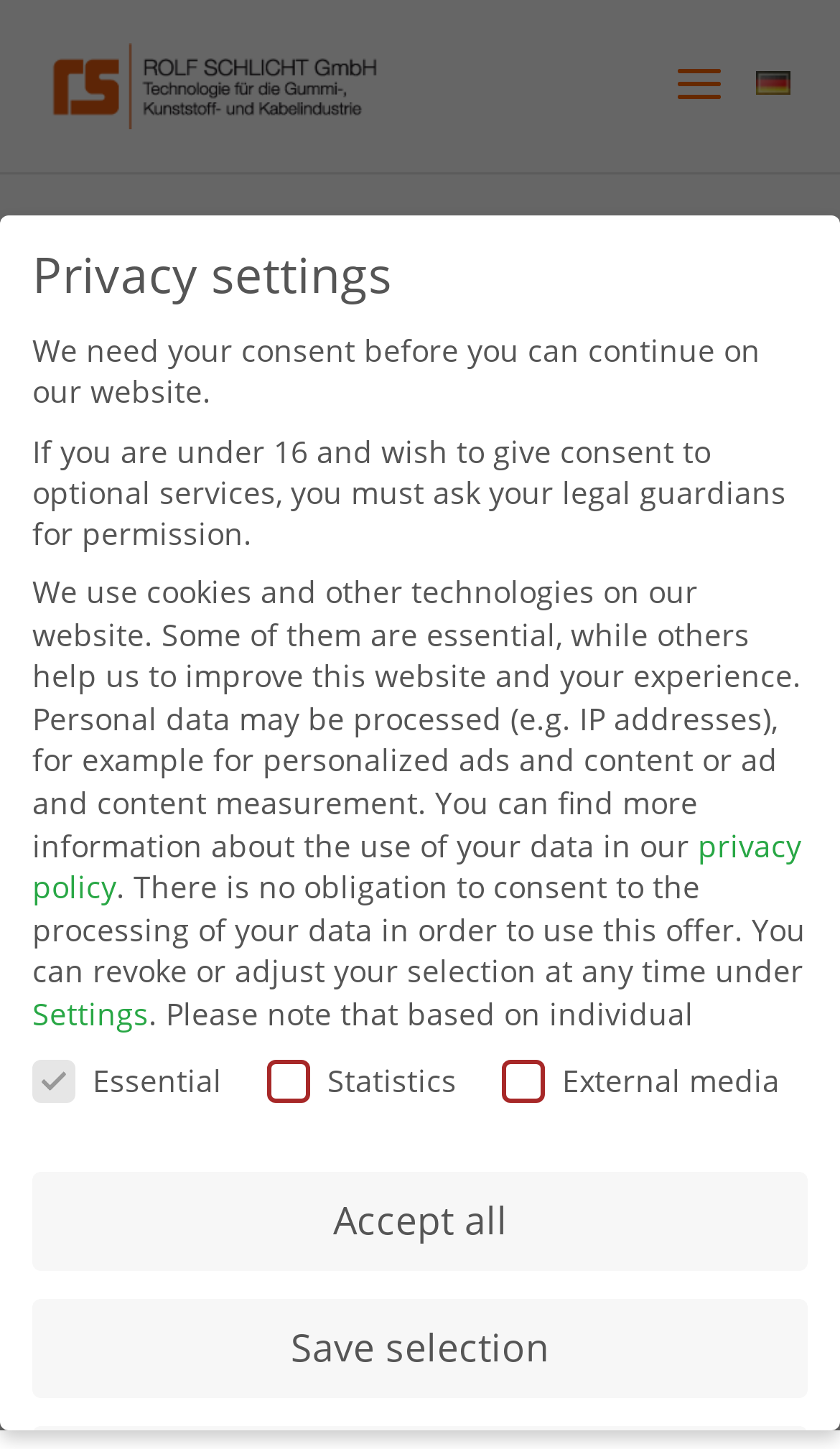Find the bounding box coordinates for the HTML element specified by: "Settings".

[0.038, 0.685, 0.177, 0.714]